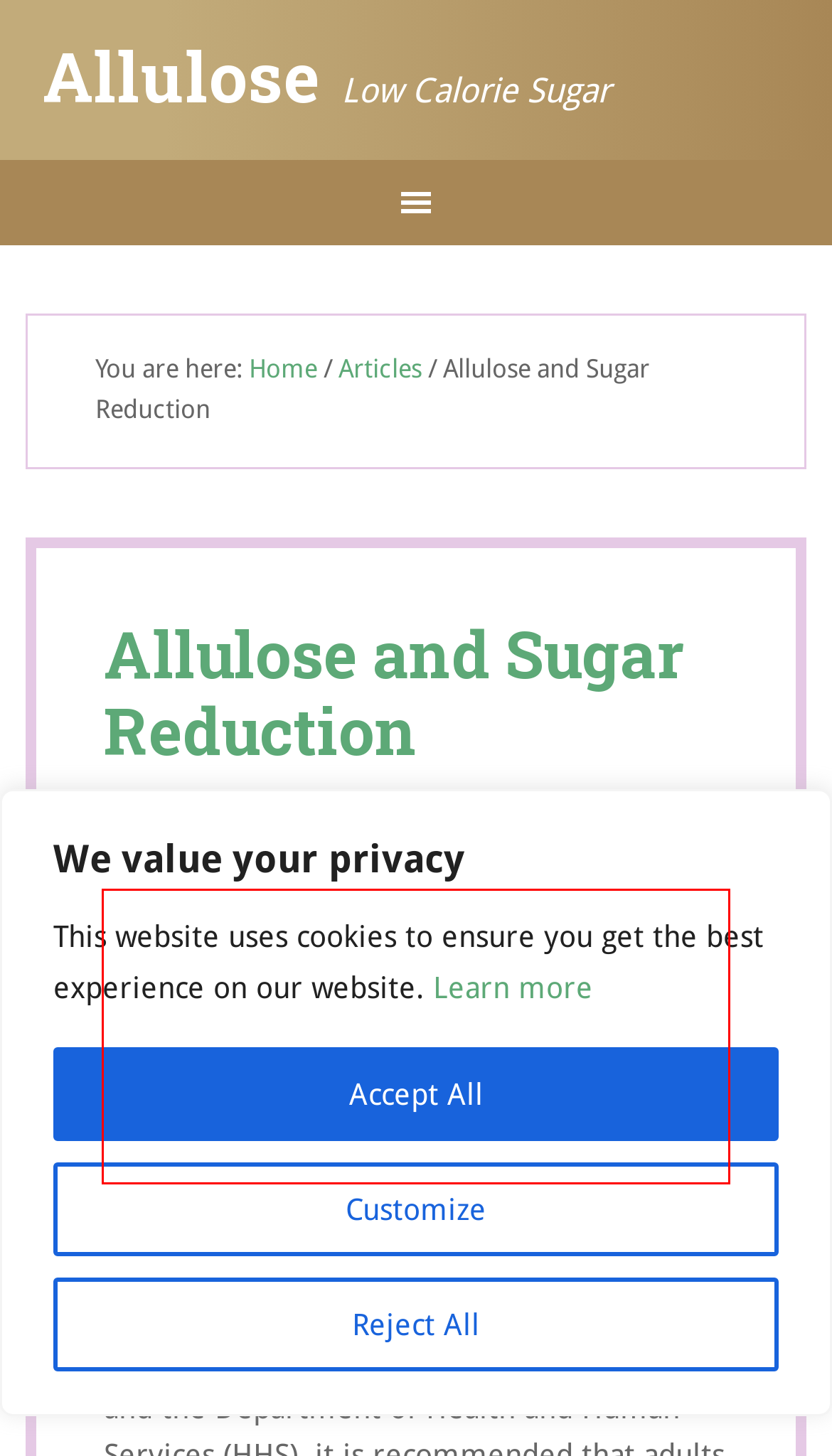Perform OCR on the text inside the red-bordered box in the provided screenshot and output the content.

As rates of obesity and diabetes rise across the US and around the world, more and more people are looking for low-calorie and low-sugar versions of their favorite foods to help them control their weight without sacrificing what they enjoy eating.